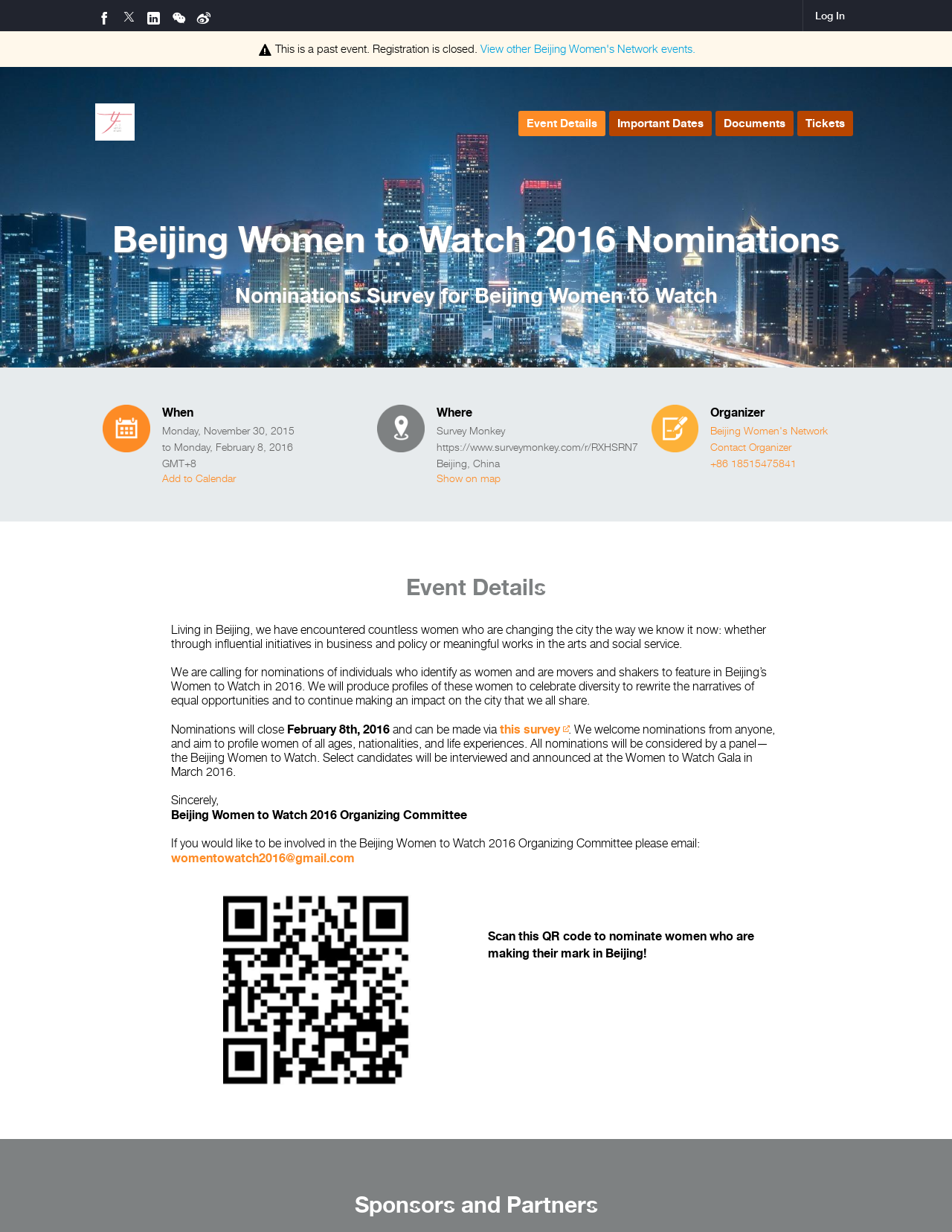Please identify the bounding box coordinates of the area that needs to be clicked to follow this instruction: "View other Beijing Women's Network events".

[0.505, 0.034, 0.73, 0.045]